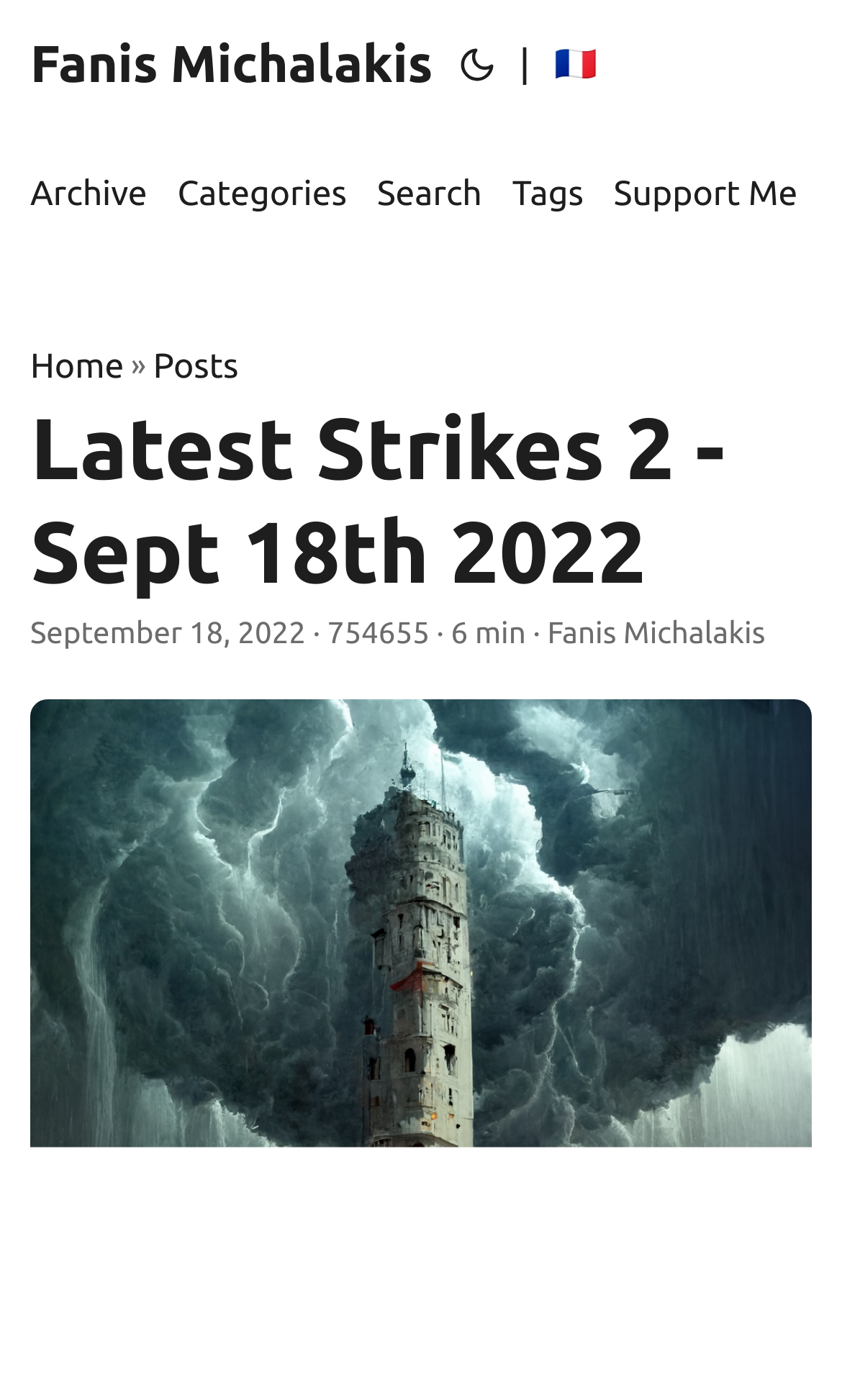Please locate the clickable area by providing the bounding box coordinates to follow this instruction: "go to Fanis Michalakis' homepage".

[0.036, 0.0, 0.514, 0.092]